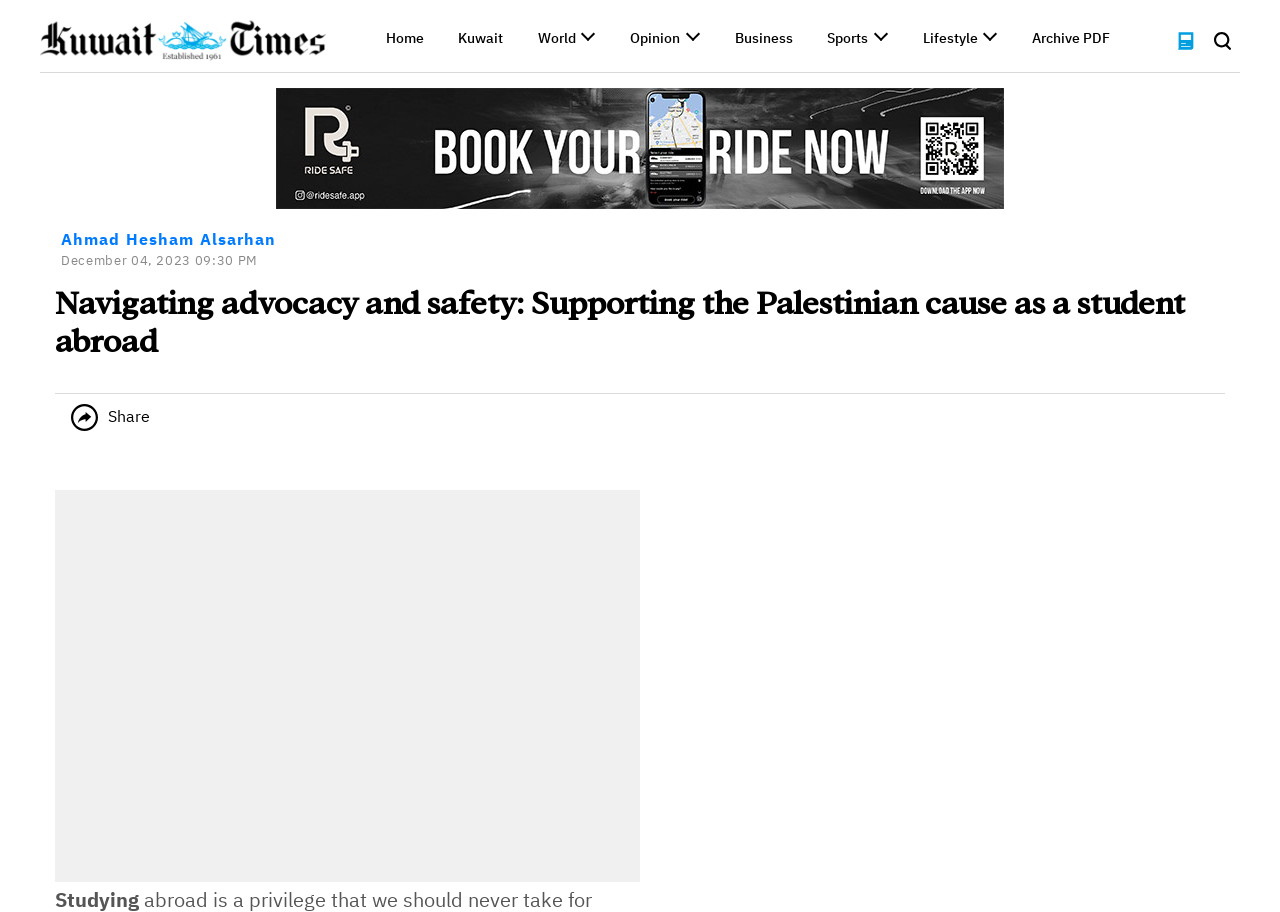Utilize the details in the image to thoroughly answer the following question: What is the category of the article?

I found the category of the article by looking at the link element with the text 'Opinion' which is located in the navigation menu at the top of the page.